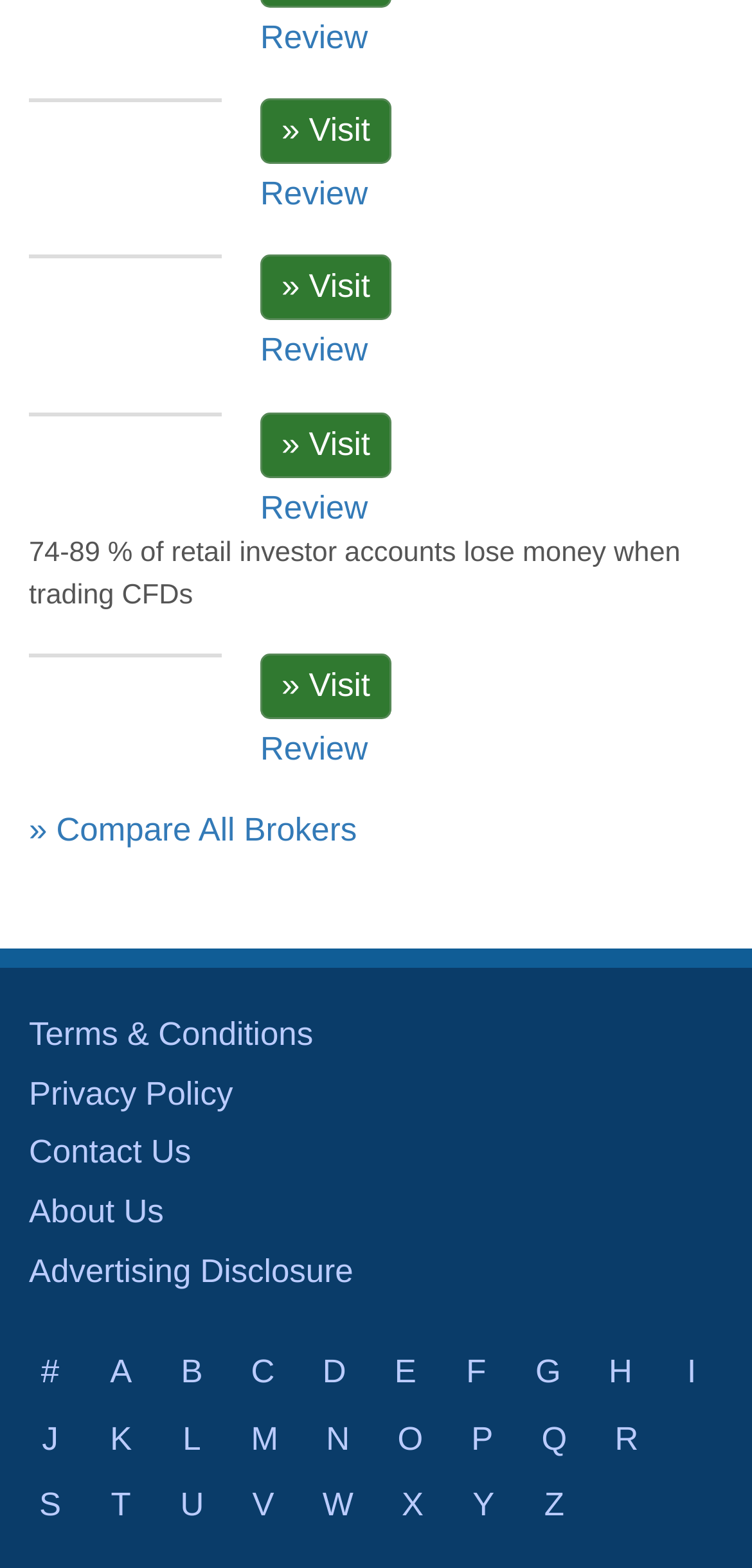How many brokers are listed on this page? Based on the screenshot, please respond with a single word or phrase.

4